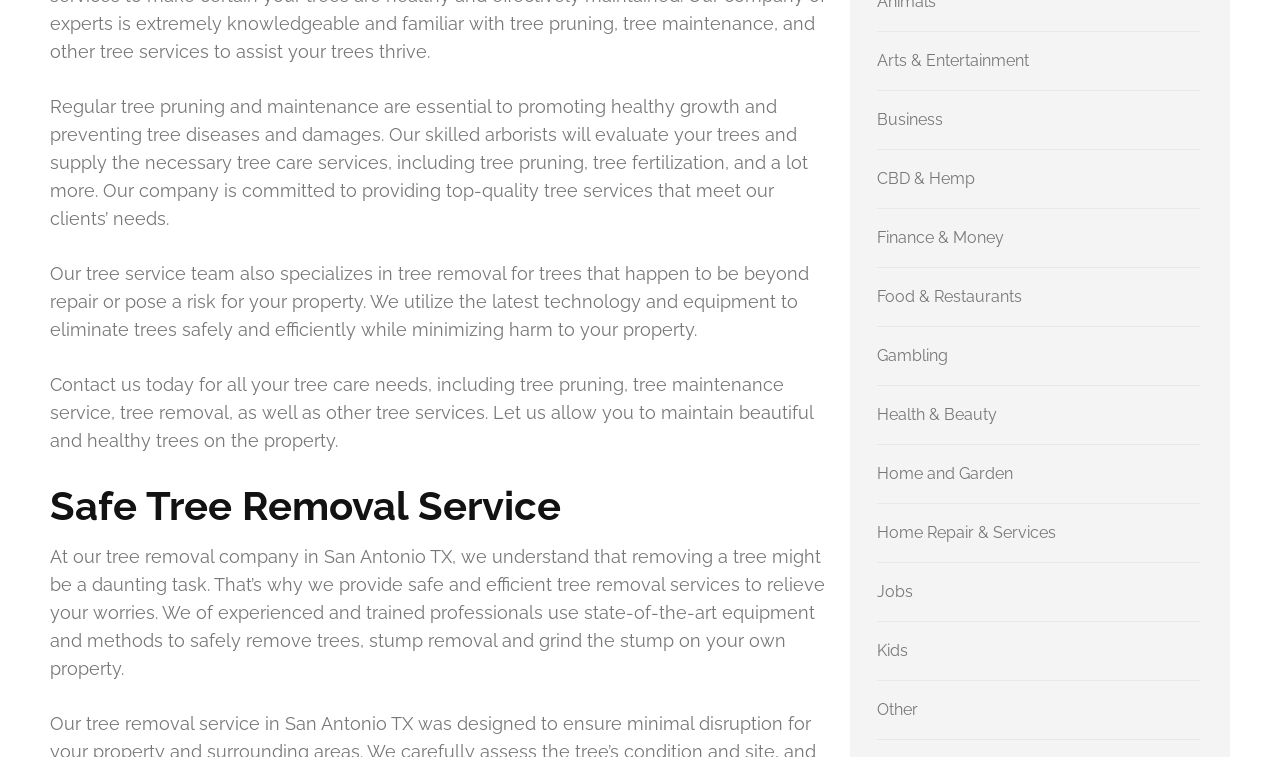Identify the bounding box coordinates for the UI element described as follows: Home Repair & Services. Use the format (top-left x, top-left y, bottom-right x, bottom-right y) and ensure all values are floating point numbers between 0 and 1.

[0.685, 0.691, 0.825, 0.717]